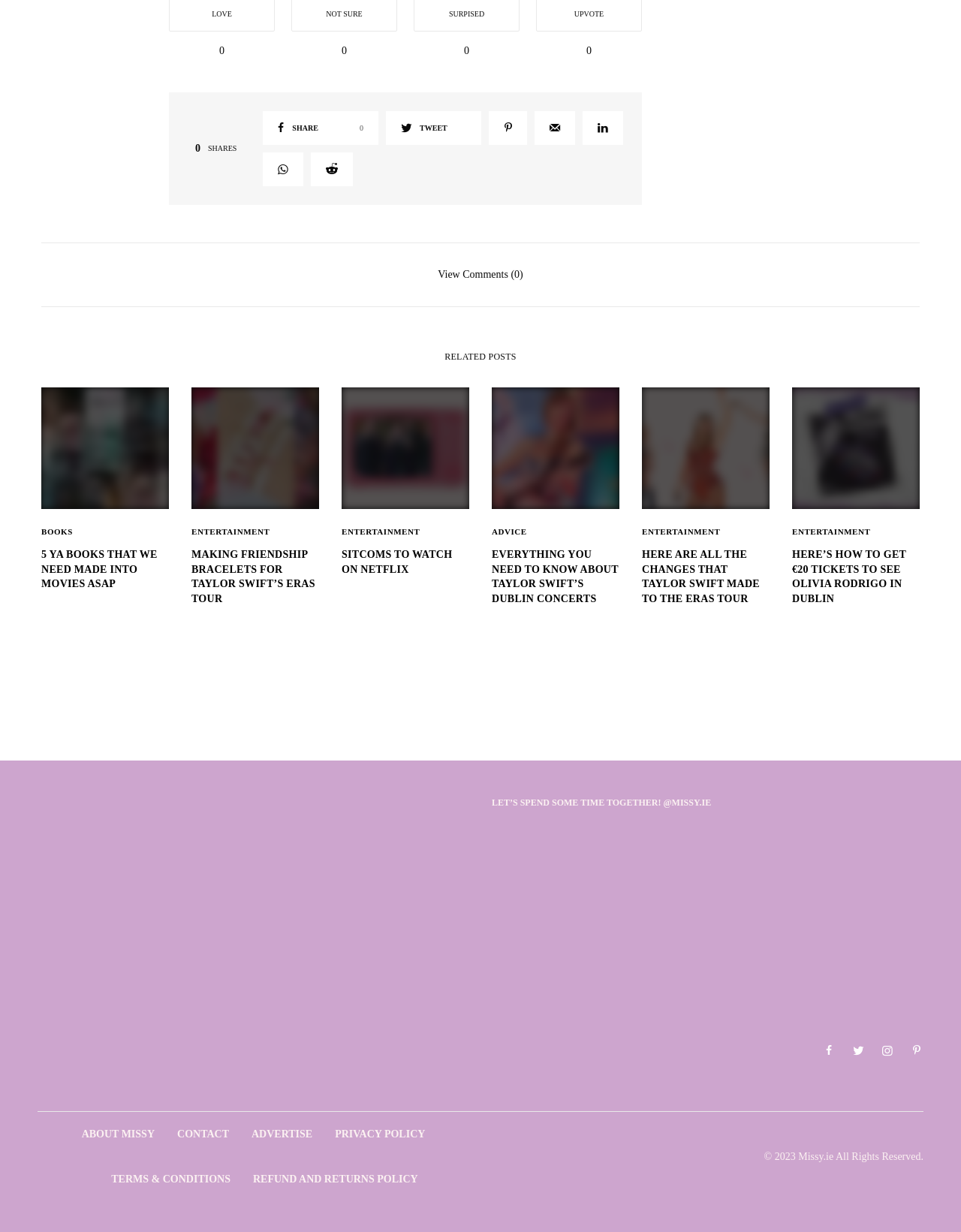Could you highlight the region that needs to be clicked to execute the instruction: "Click the link to read about TAYLOR SWIFT’S DUBLIN CONCERTS"?

[0.512, 0.444, 0.645, 0.492]